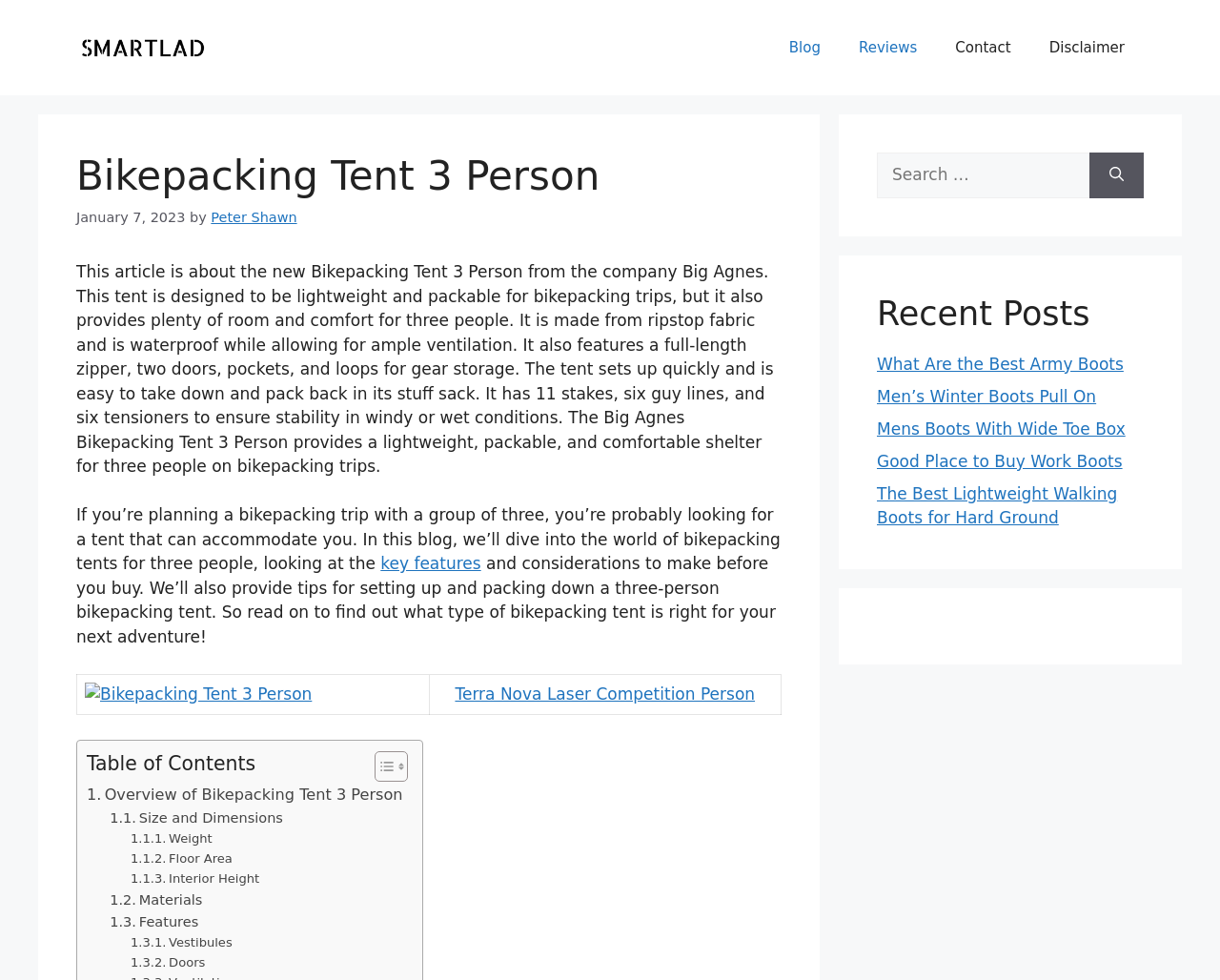Find the bounding box coordinates of the area to click in order to follow the instruction: "Learn more about the key features of bikepacking tents".

[0.312, 0.565, 0.394, 0.585]